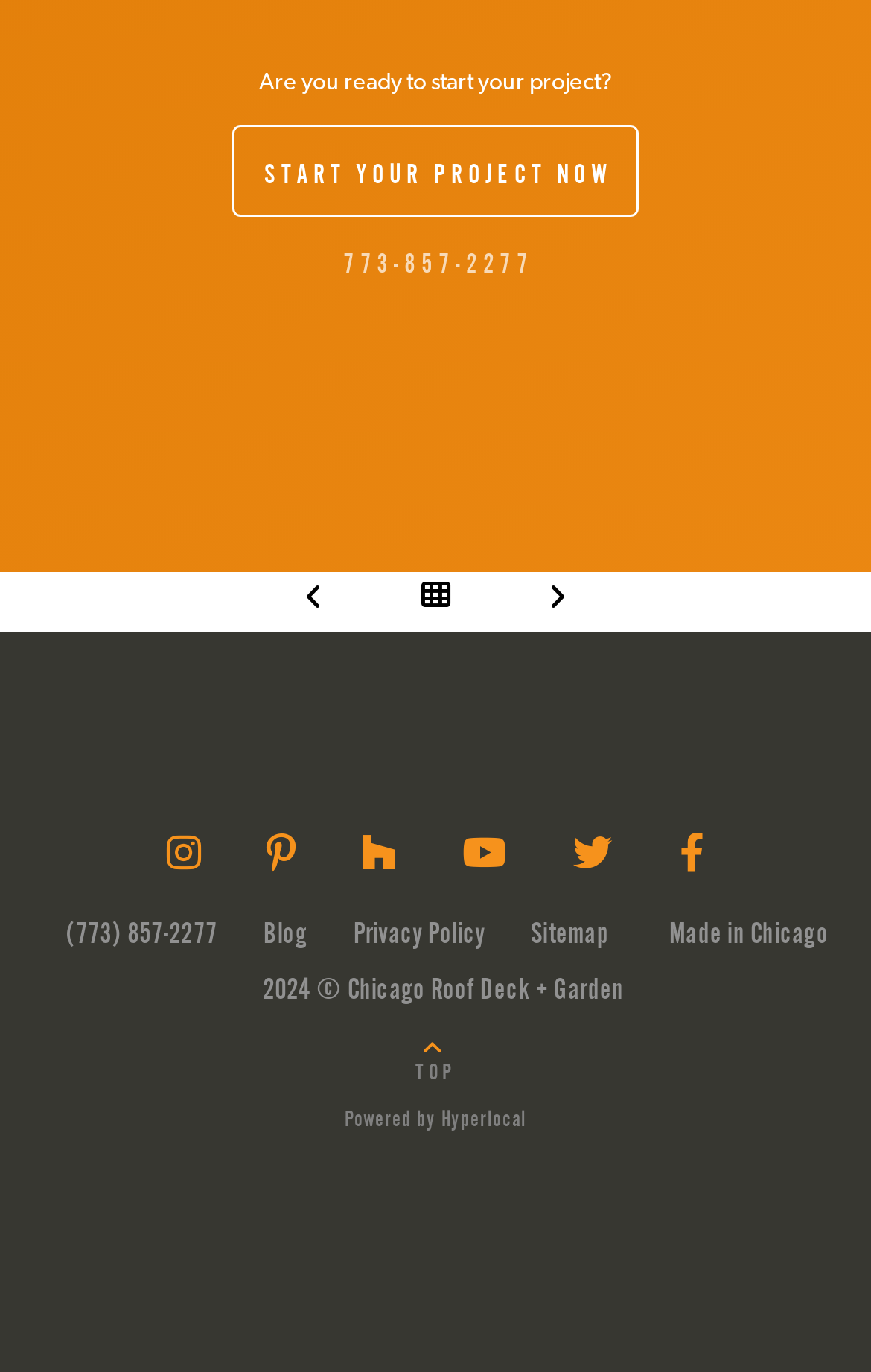What is the name of the company?
Refer to the image and give a detailed response to the question.

The name of the company can be found in the footer section of the webpage, which mentions 'Chicago Roof Deck + Garden'.